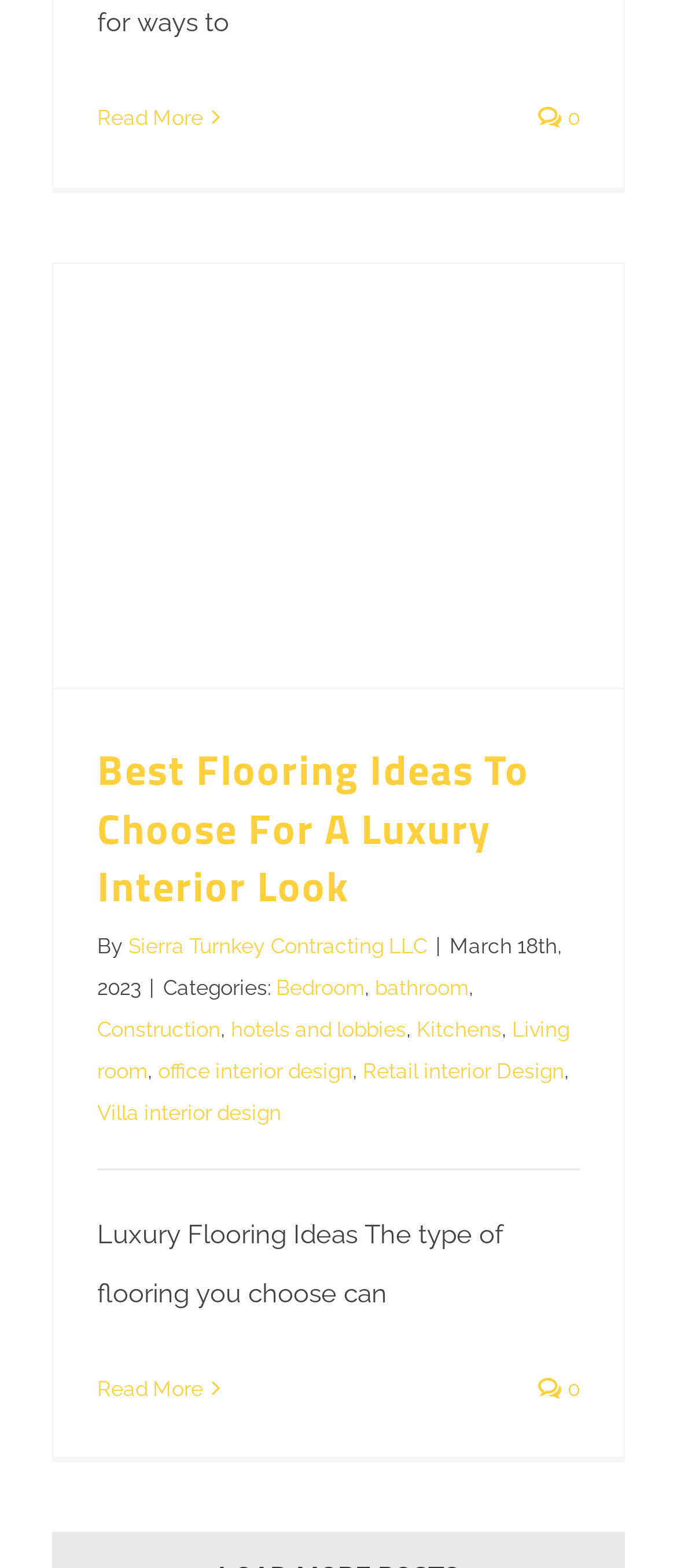Please answer the following question using a single word or phrase: 
What is the date of the article?

March 18th, 2023